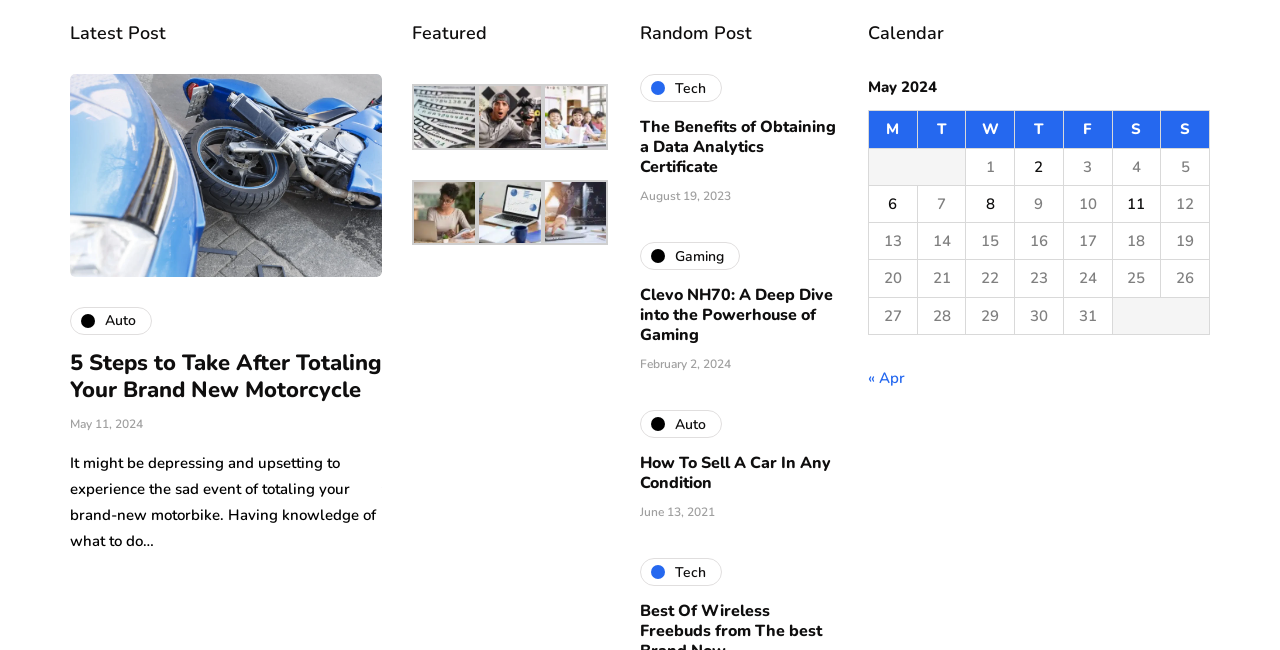What is the title of the section that contains the calendar?
Using the visual information, respond with a single word or phrase.

Calendar